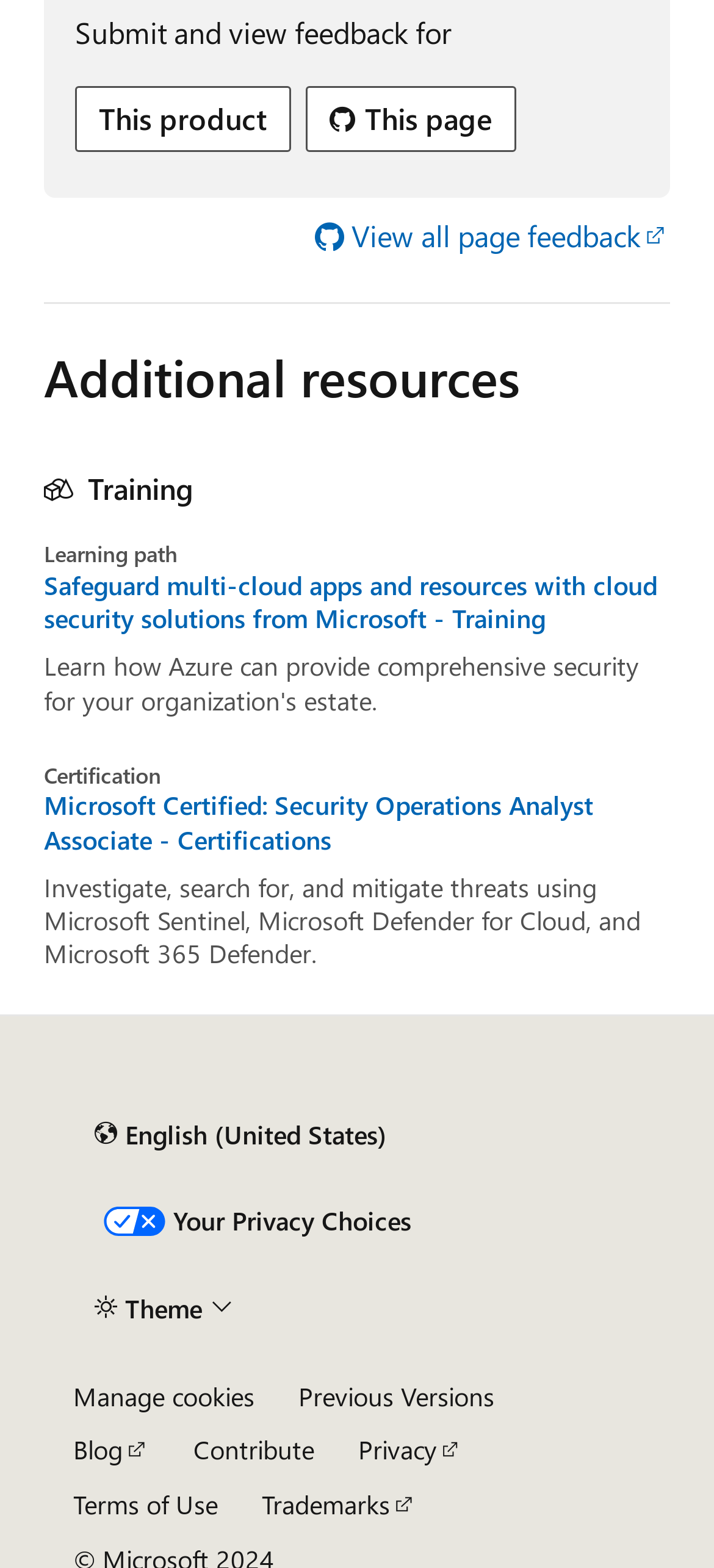Find the bounding box coordinates of the clickable area that will achieve the following instruction: "Visit the Facebook page".

None